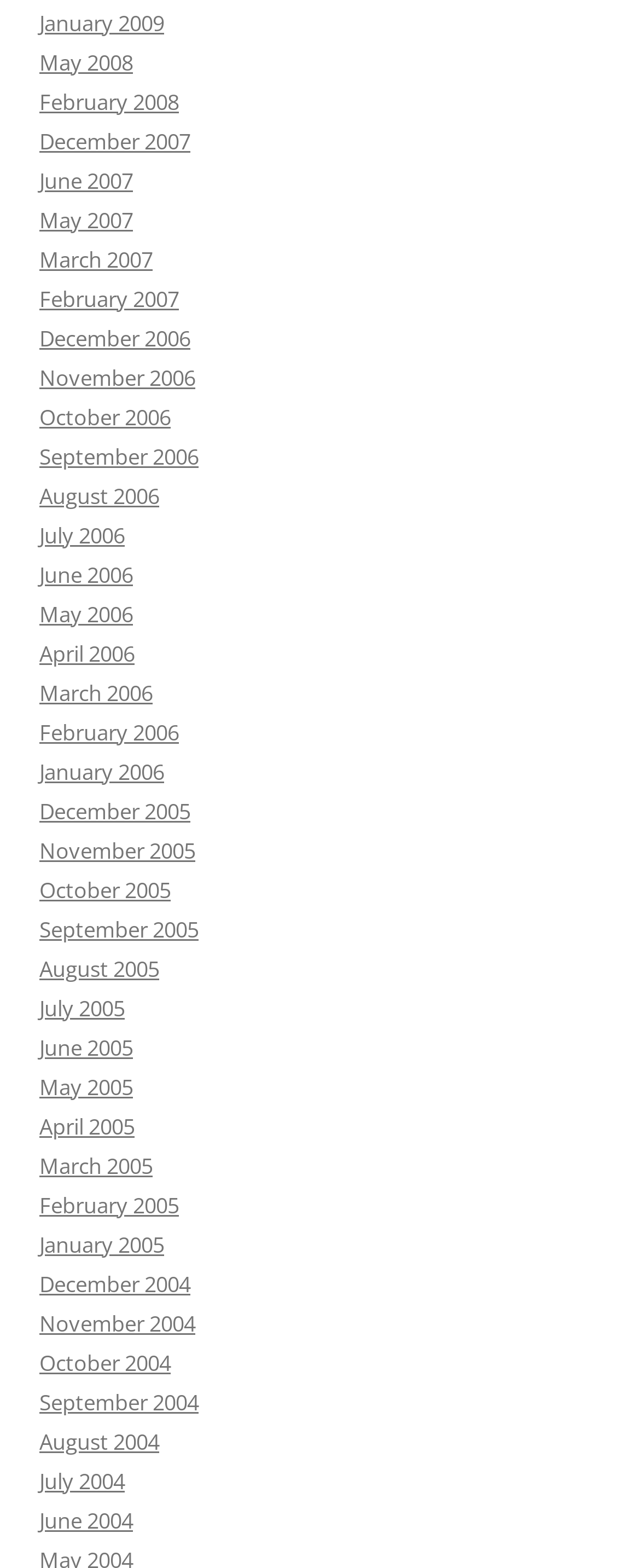Highlight the bounding box coordinates of the region I should click on to meet the following instruction: "View May 2008 archives".

[0.062, 0.03, 0.208, 0.049]